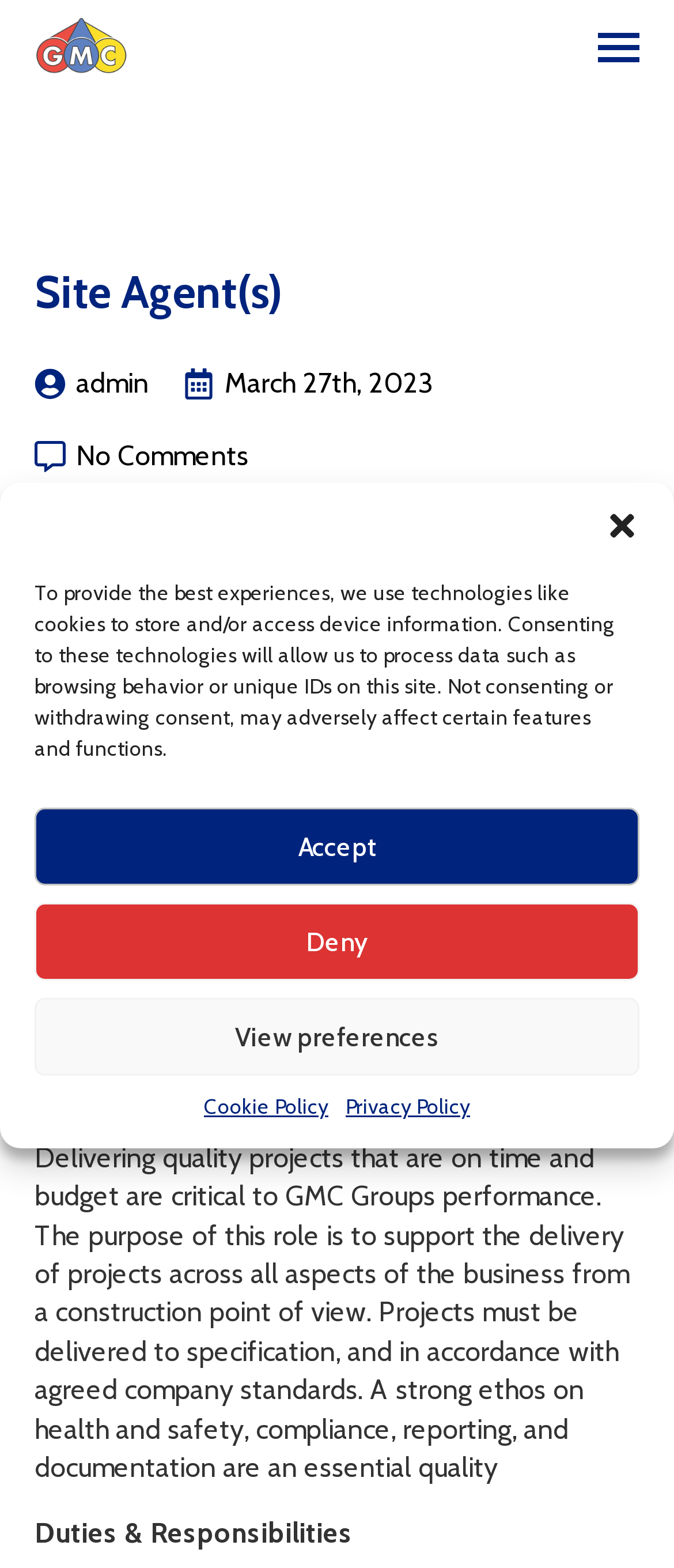Show the bounding box coordinates of the region that should be clicked to follow the instruction: "Click on the 'No Comments' link."

[0.051, 0.279, 0.369, 0.304]